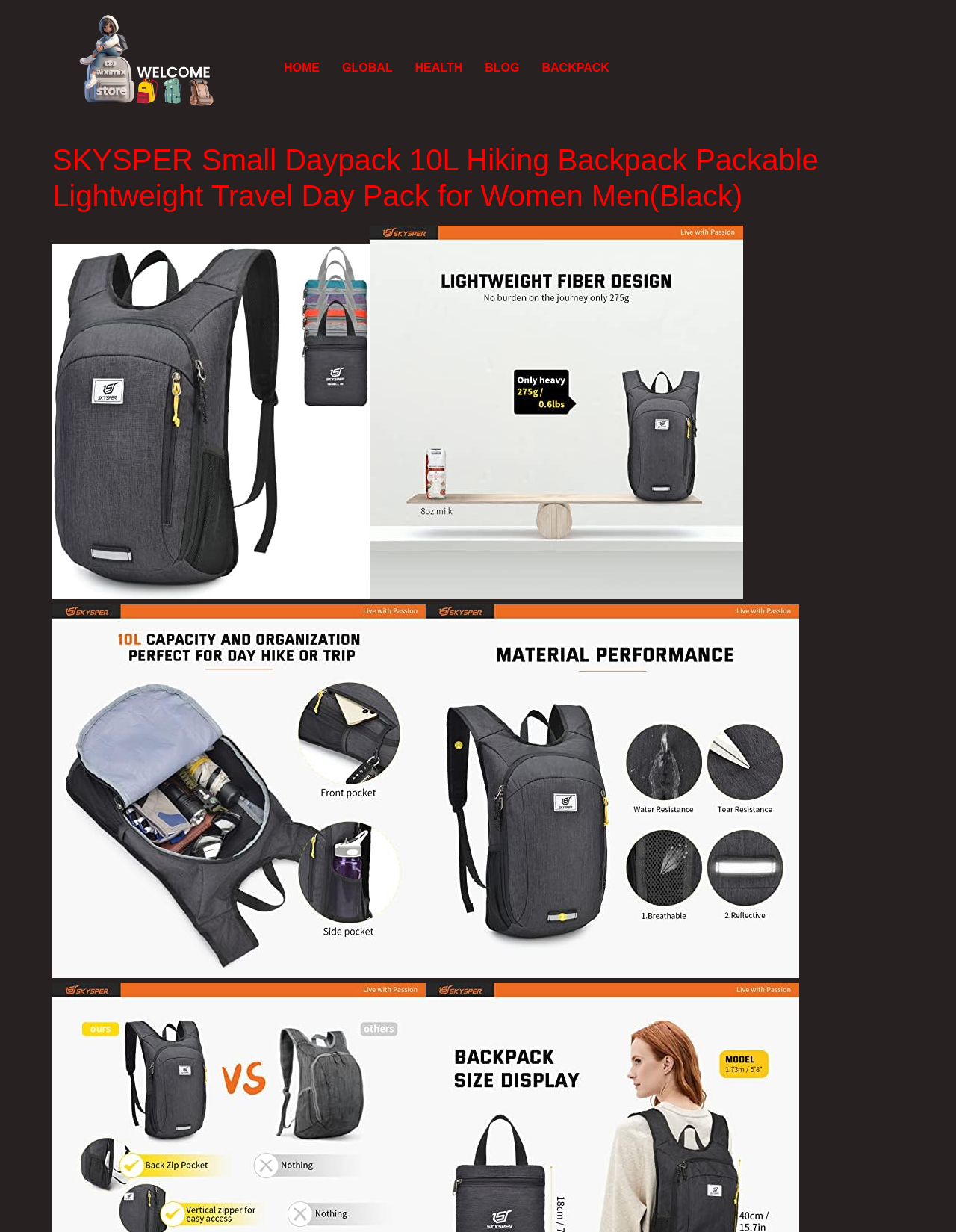Can you locate the main headline on this webpage and provide its text content?

SKYSPER Small Daypack 10L Hiking Backpack Packable Lightweight Travel Day Pack for Women Men(Black)